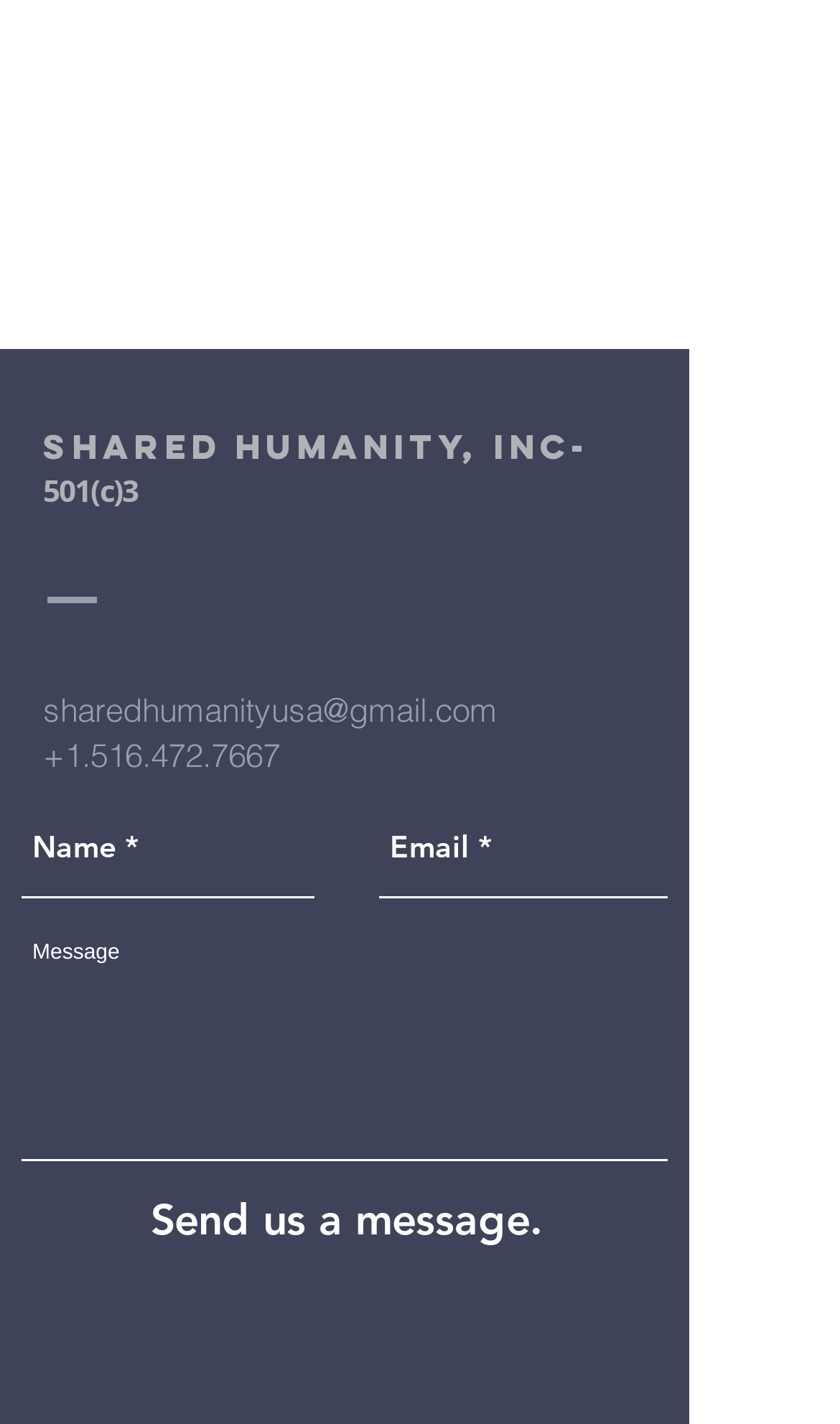Show the bounding box coordinates for the element that needs to be clicked to execute the following instruction: "Click the Instagram icon". Provide the coordinates in the form of four float numbers between 0 and 1, i.e., [left, top, right, bottom].

[0.159, 0.452, 0.226, 0.492]